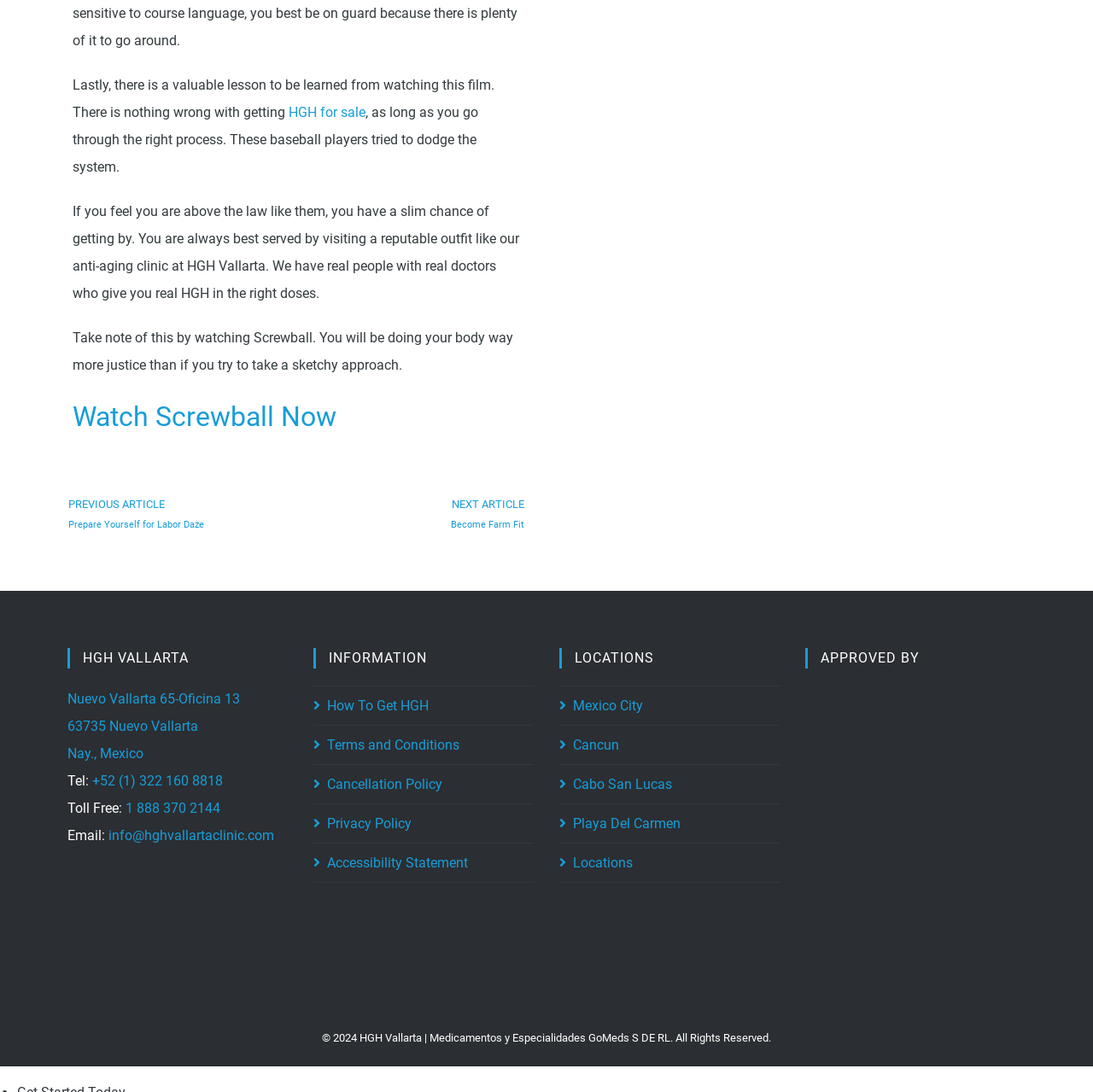Highlight the bounding box of the UI element that corresponds to this description: "Cancun".

[0.512, 0.675, 0.566, 0.69]